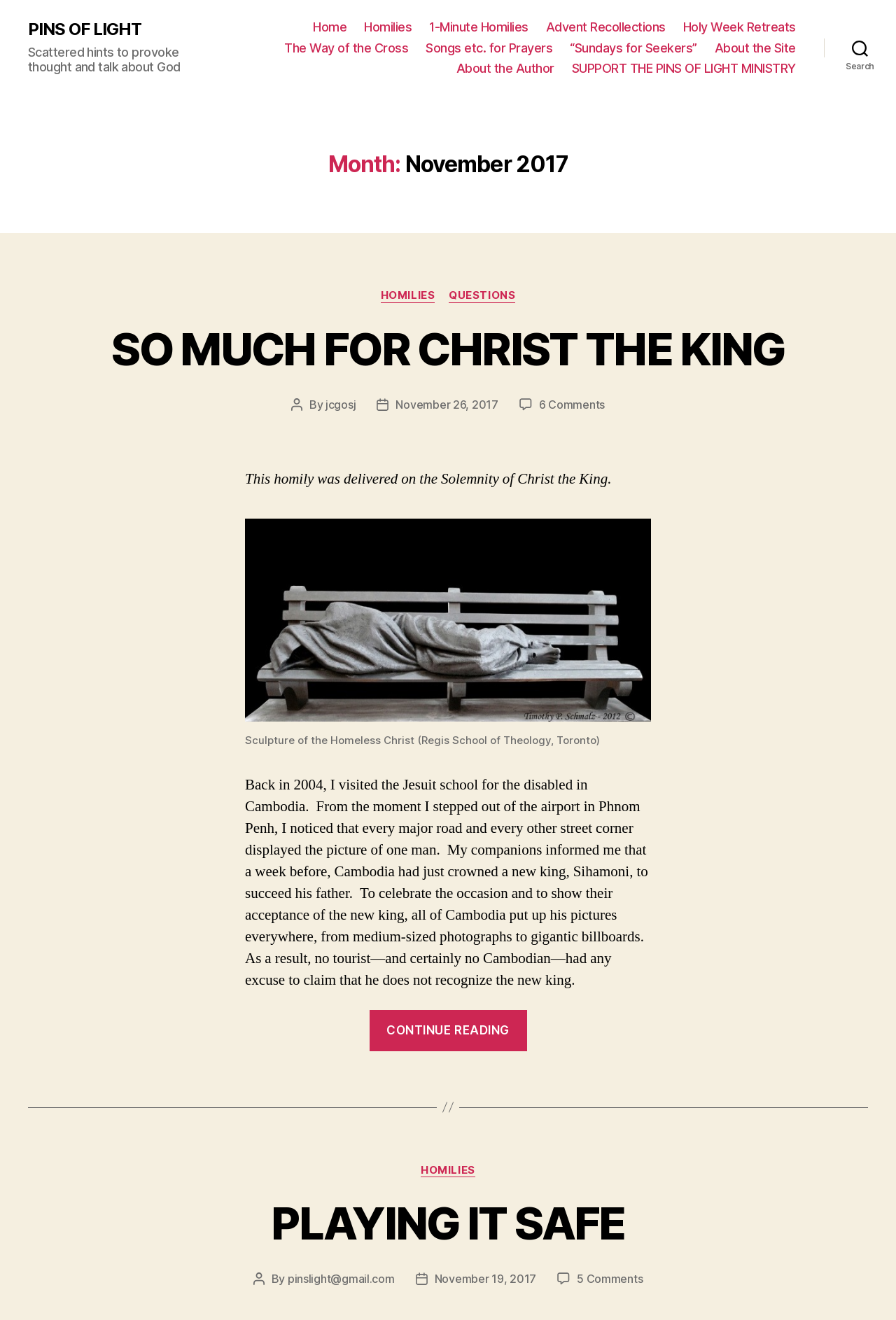Examine the screenshot and answer the question in as much detail as possible: What is the name of the website?

The name of the website is 'PINS OF LIGHT' which is mentioned in the link at the top of the webpage and also in the meta description.